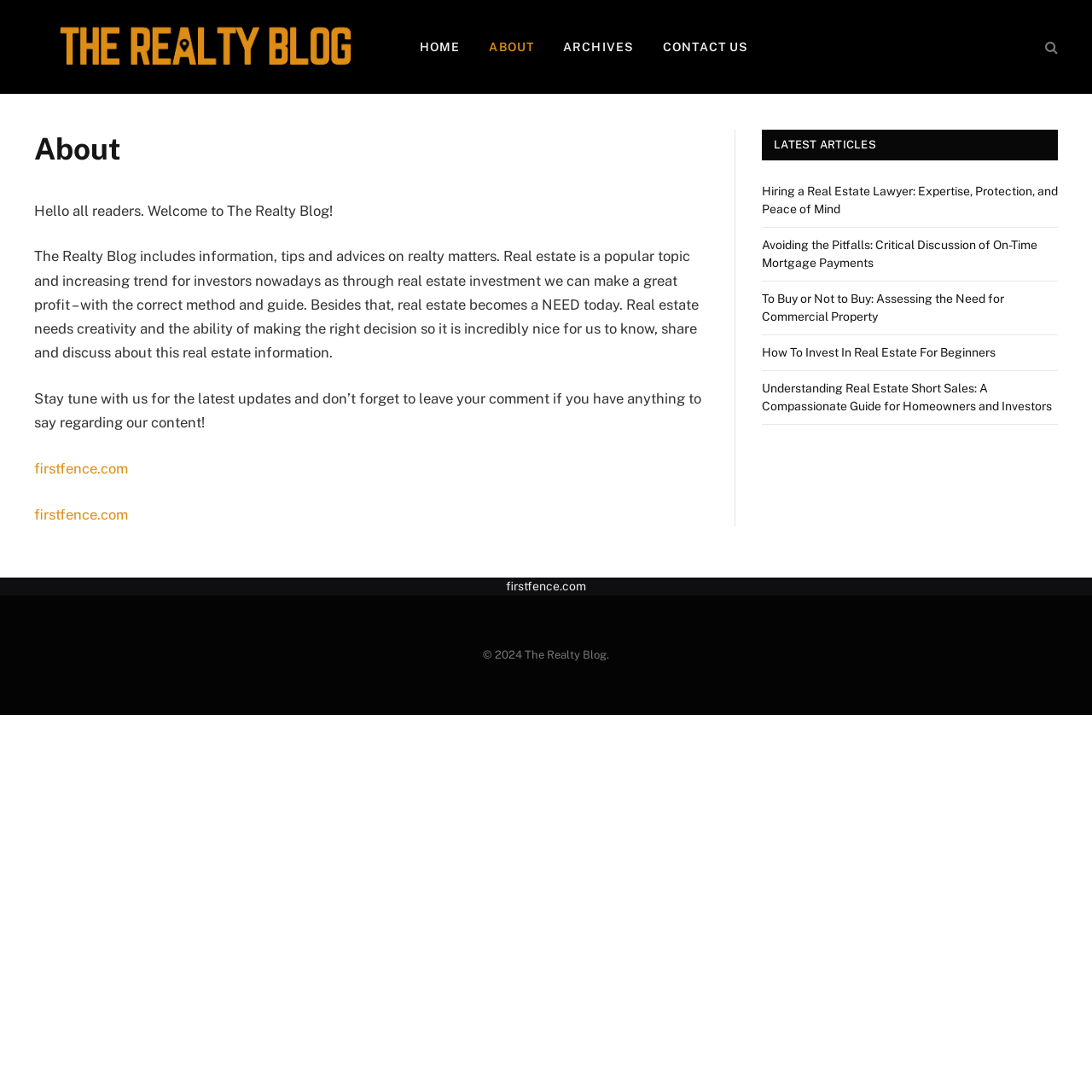Using the provided element description: "משוררים", determine the bounding box coordinates of the corresponding UI element in the screenshot.

None